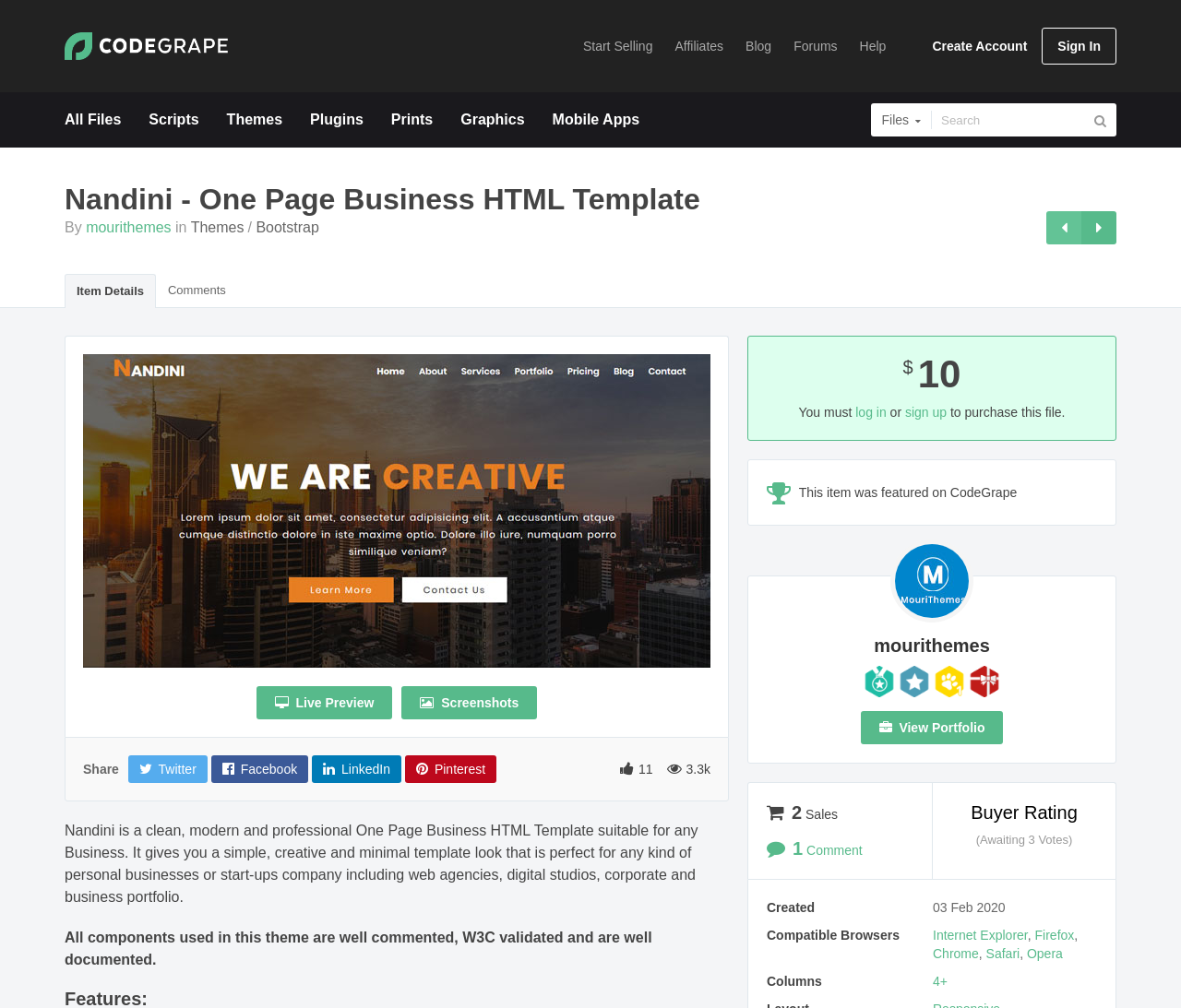What is the name of the author?
Answer the question using a single word or phrase, according to the image.

mourithemes